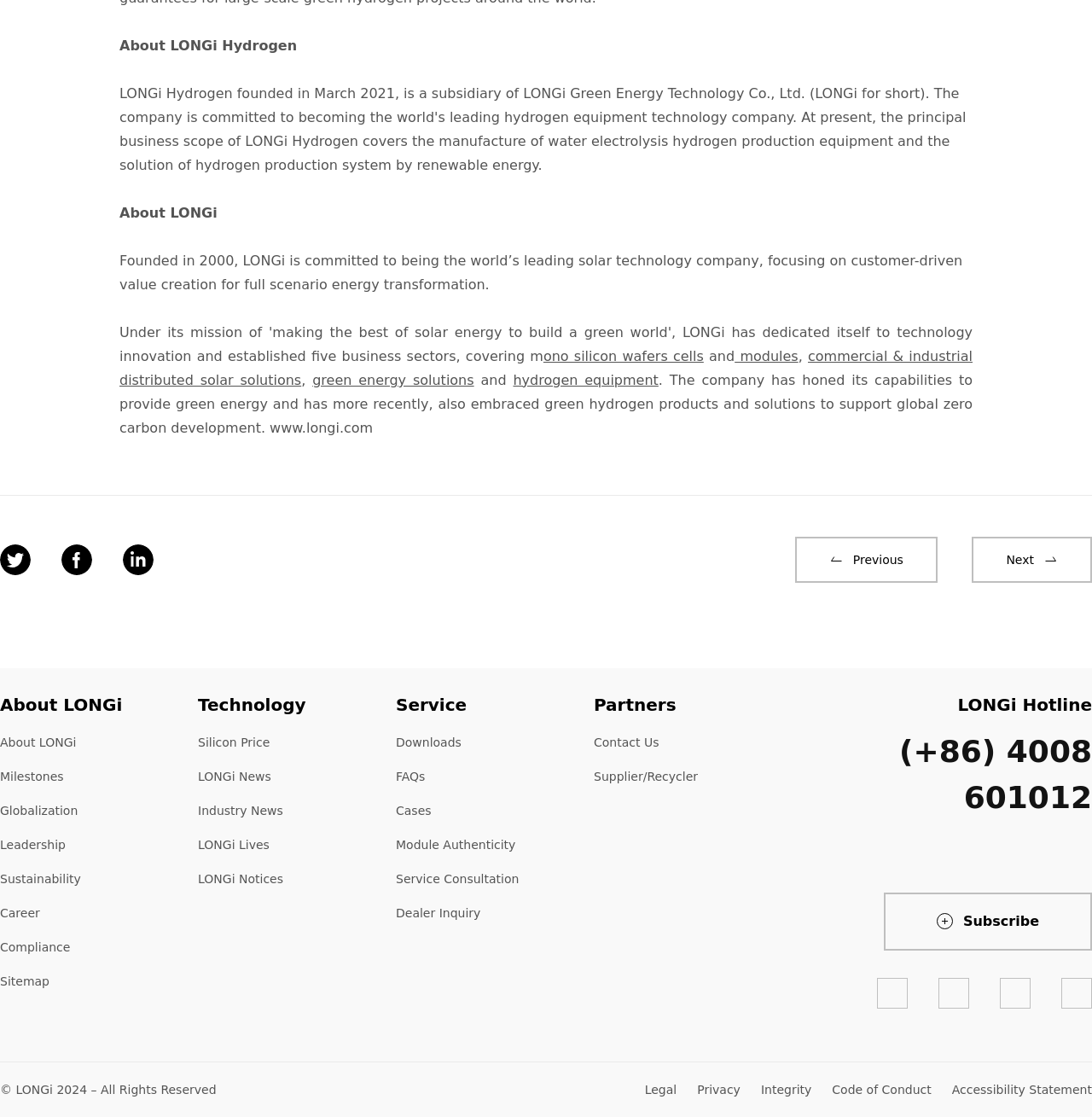Predict the bounding box coordinates of the area that should be clicked to accomplish the following instruction: "Click on the 'mac version of transfer for mobile' link". The bounding box coordinates should consist of four float numbers between 0 and 1, i.e., [left, top, right, bottom].

None